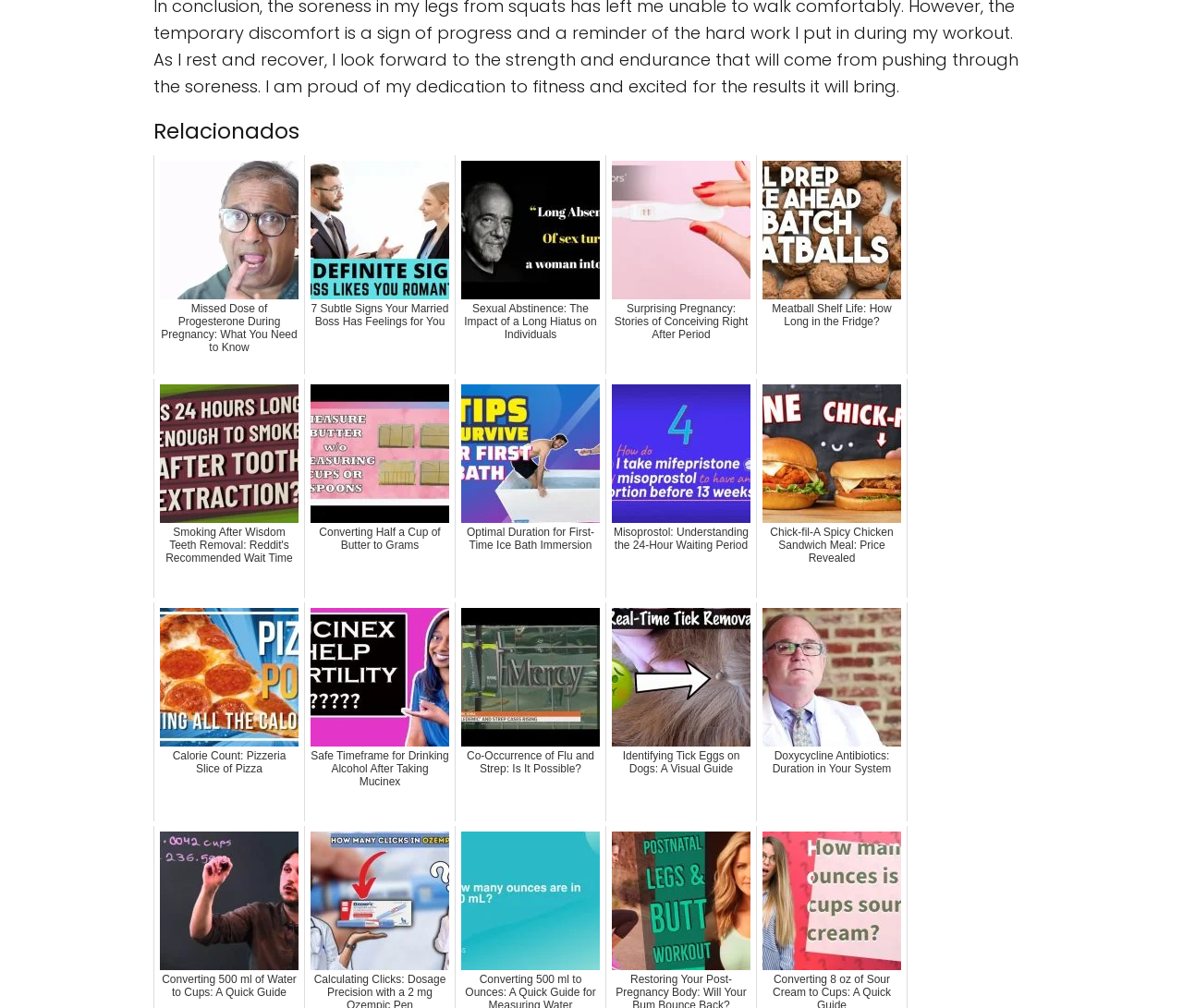Highlight the bounding box coordinates of the element you need to click to perform the following instruction: "Click on the link 'Missed Dose of Progesterone During Pregnancy: What You Need to Know'."

[0.13, 0.154, 0.258, 0.371]